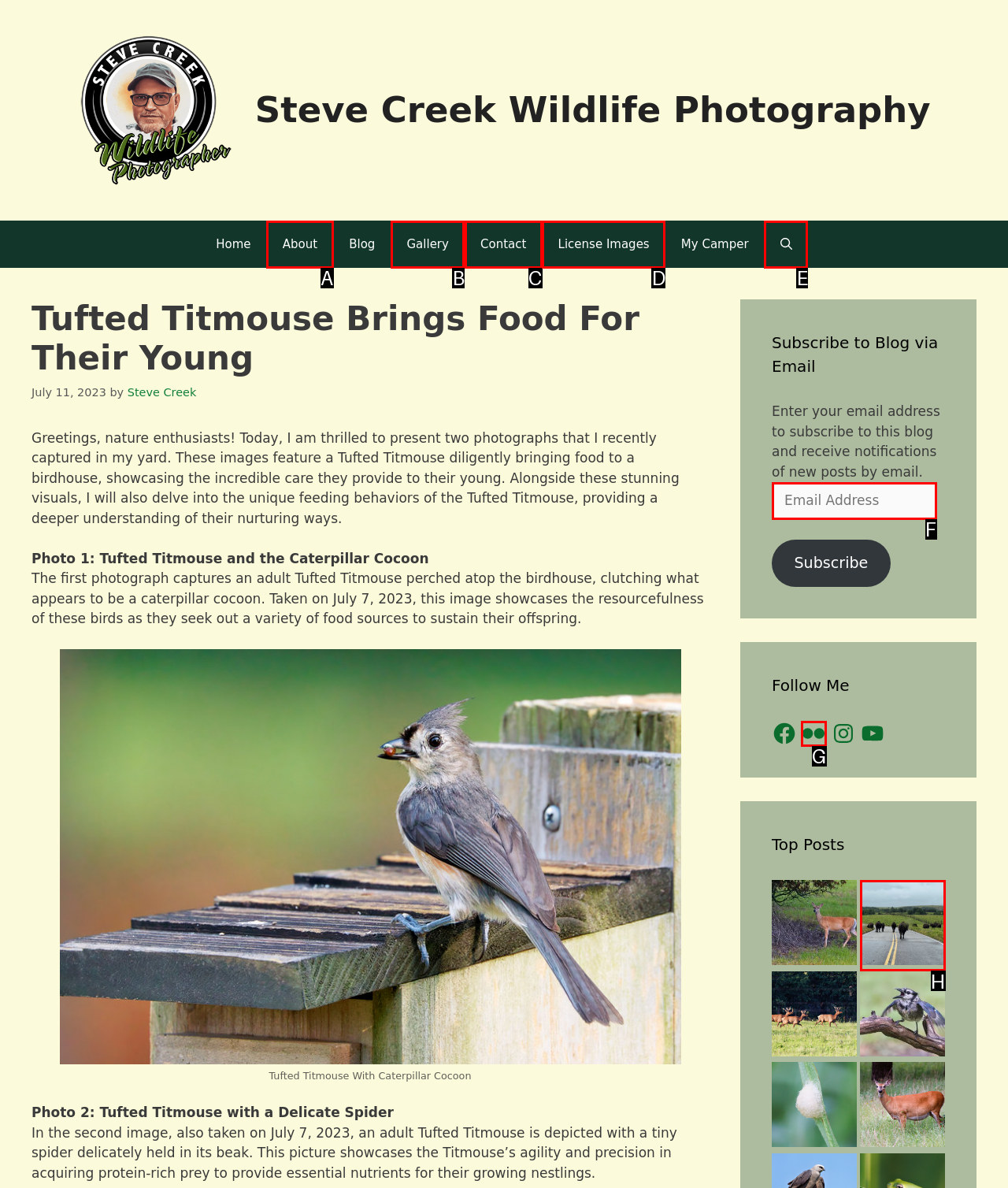Based on the description: aria-label="Open Search Bar", select the HTML element that best fits. Reply with the letter of the correct choice from the options given.

E